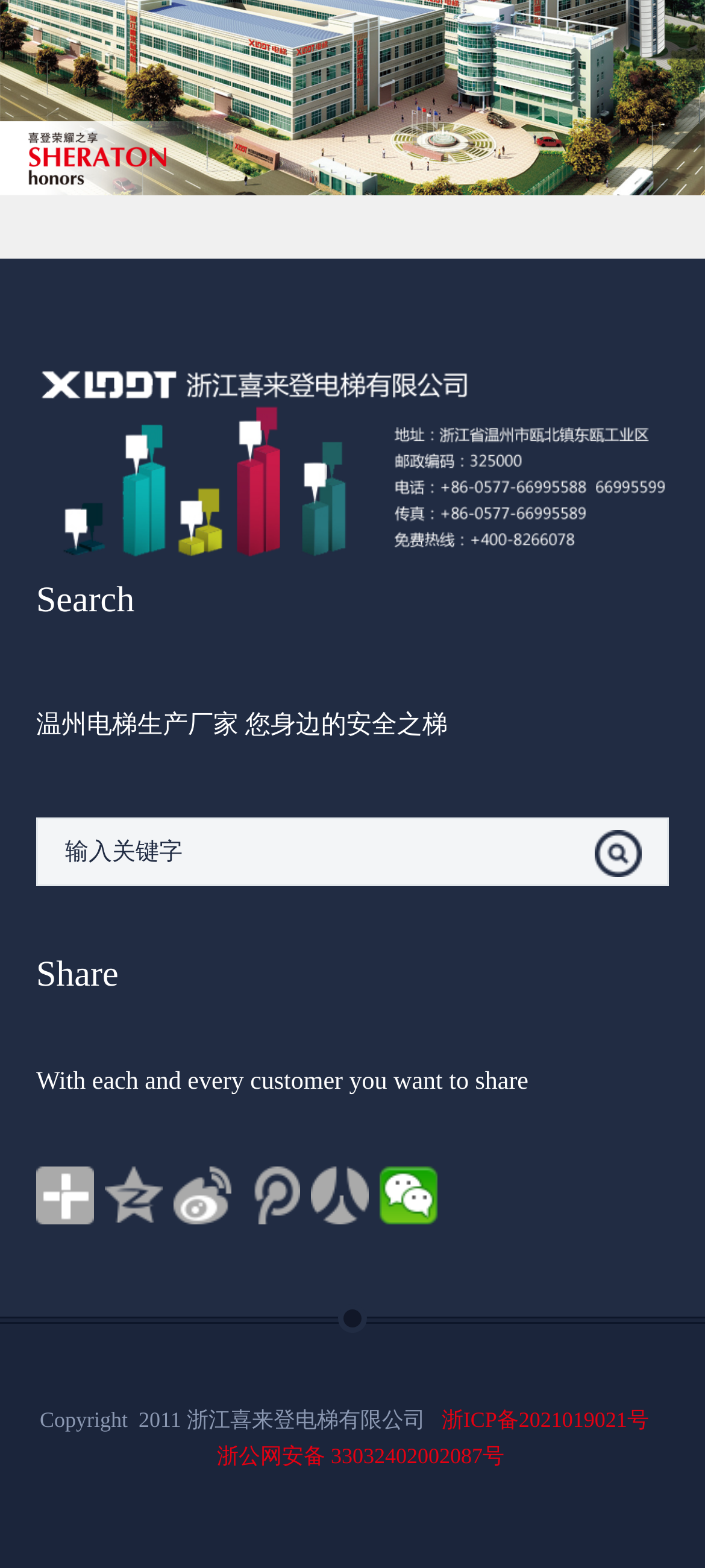What is the type of the first image?
Please provide a detailed and thorough answer to the question.

The first image is likely to be an elevator image, given the context of the webpage, which is about an elevator company. The image is located at the top of the webpage, and it does not have any OCR text or element description.